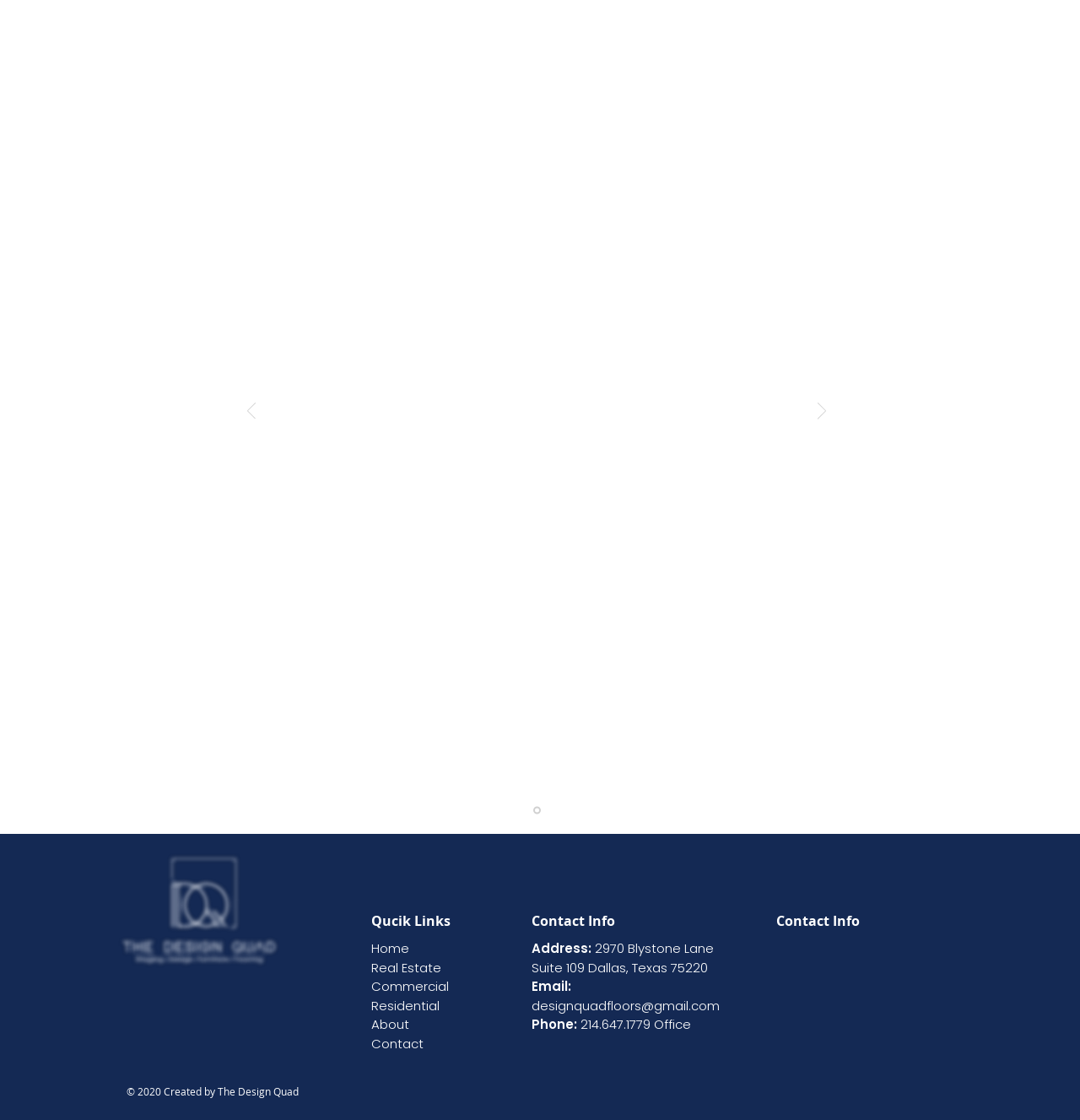What type of services does the company provide?
Answer the question with a single word or phrase, referring to the image.

Flooring services